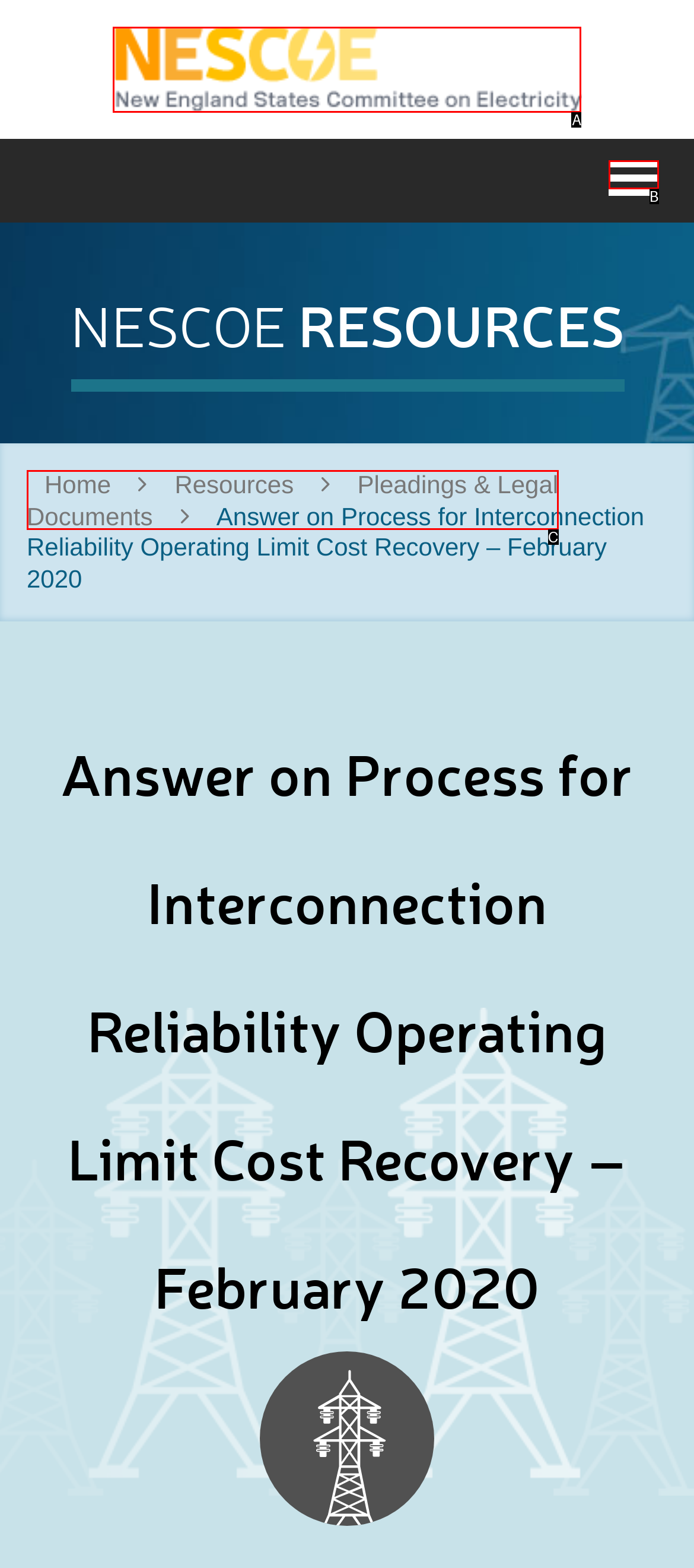Tell me the letter of the HTML element that best matches the description: Pleadings & Legal Documents from the provided options.

C